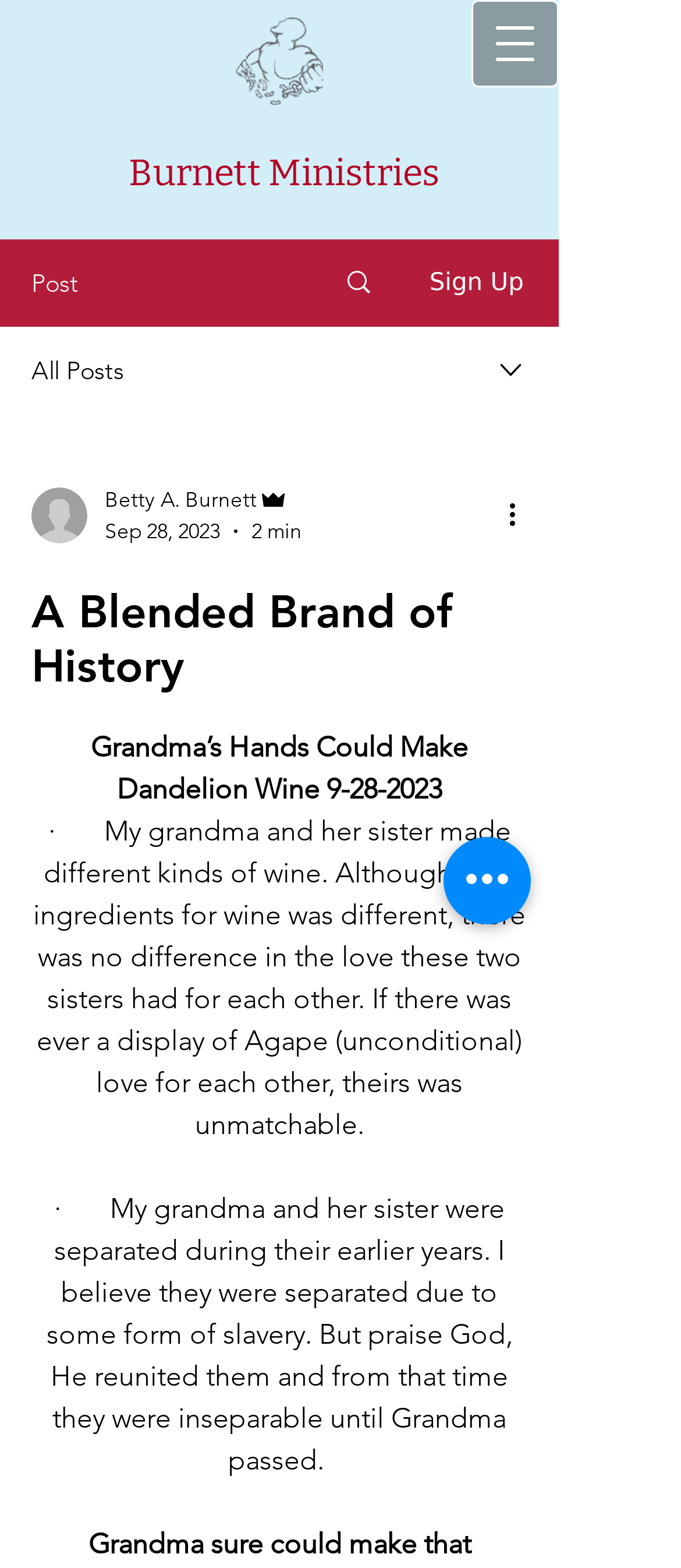Respond with a single word or short phrase to the following question: 
What is the name of the writer?

Betty A. Burnett